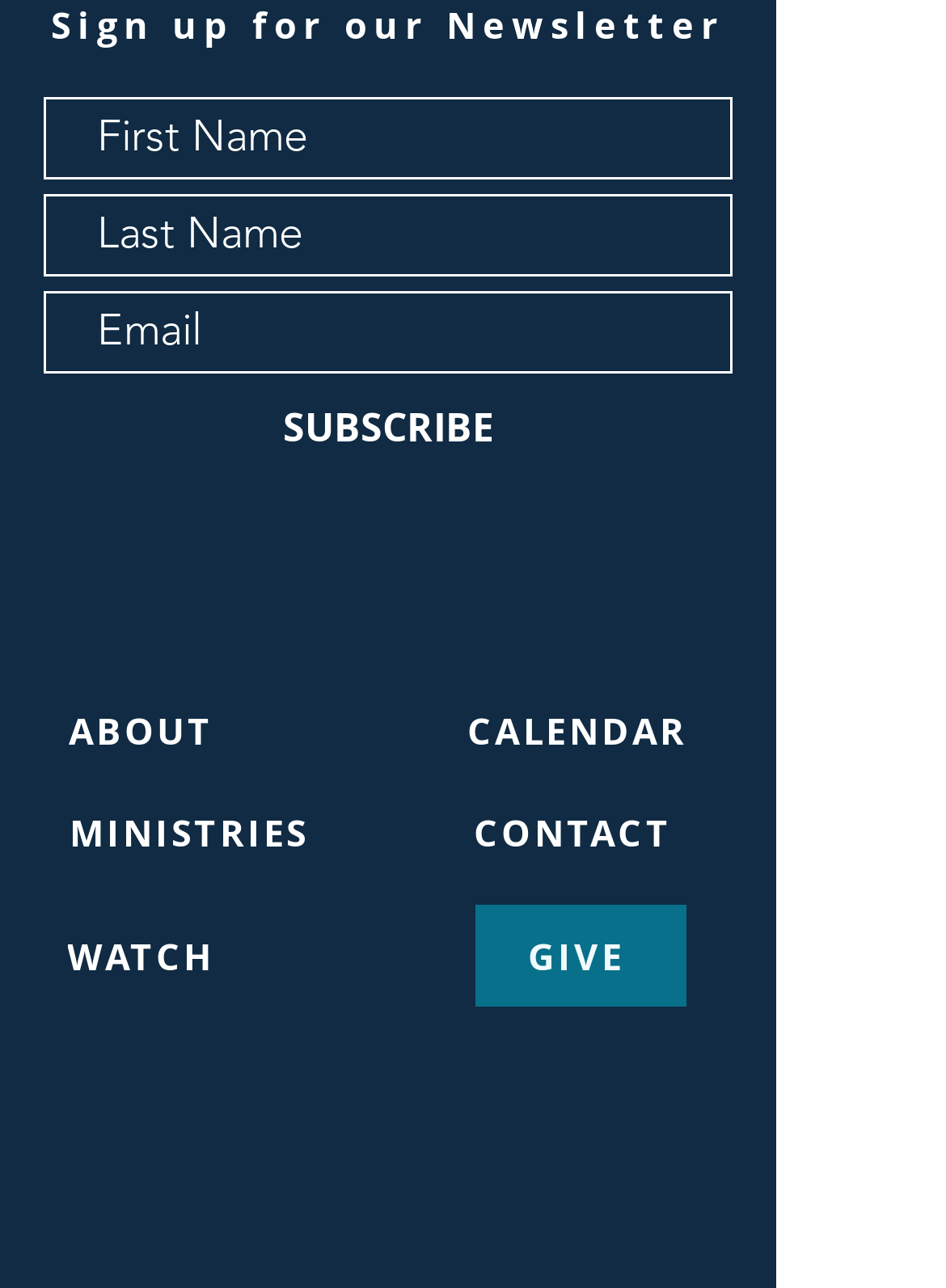Refer to the element description aria-label="First Name" name="first-name" placeholder="First Name" and identify the corresponding bounding box in the screenshot. Format the coordinates as (top-left x, top-left y, bottom-right x, bottom-right y) with values in the range of 0 to 1.

[0.046, 0.076, 0.774, 0.138]